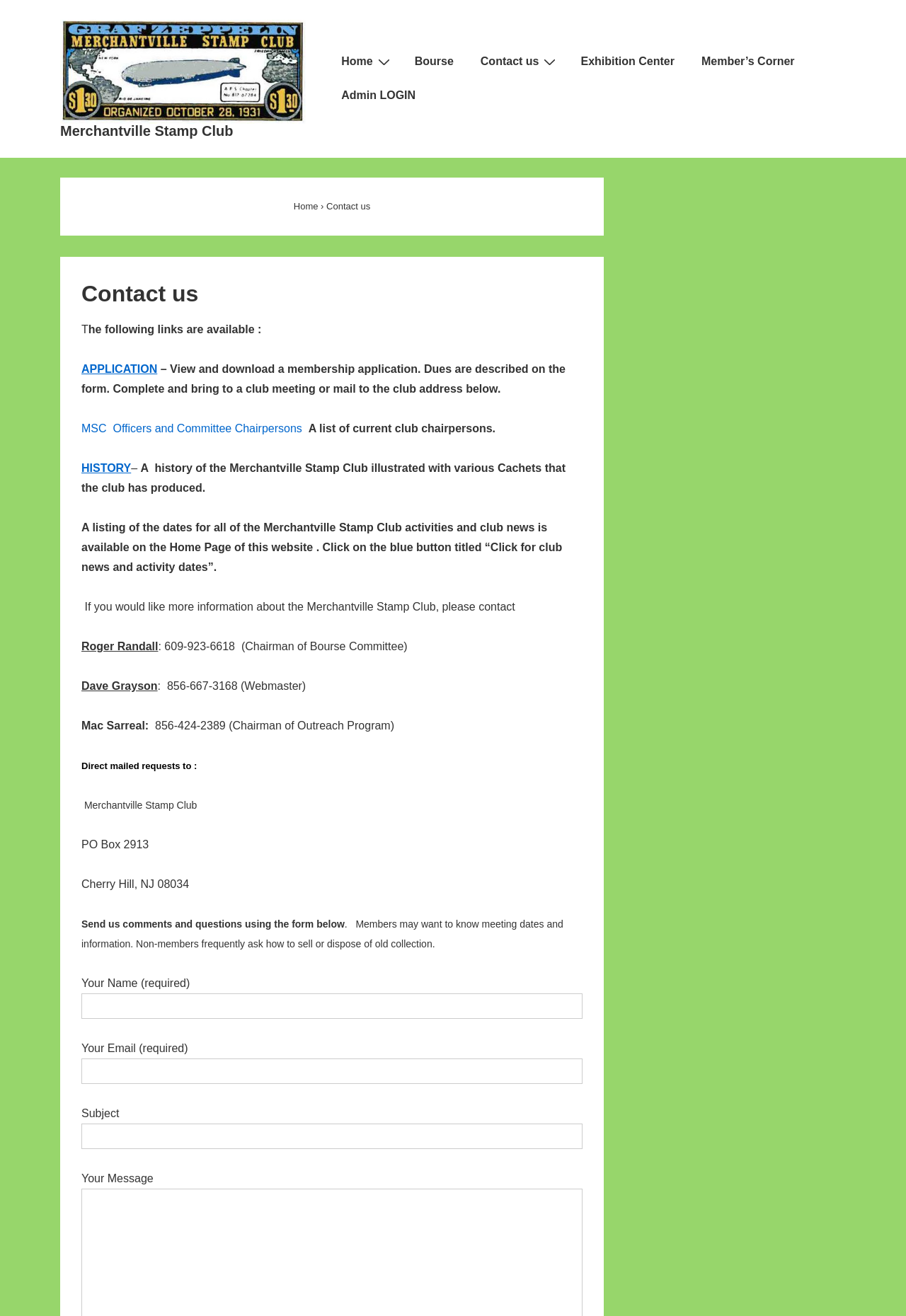Please answer the following question using a single word or phrase: 
What is the name of the stamp club?

Merchantville Stamp Club